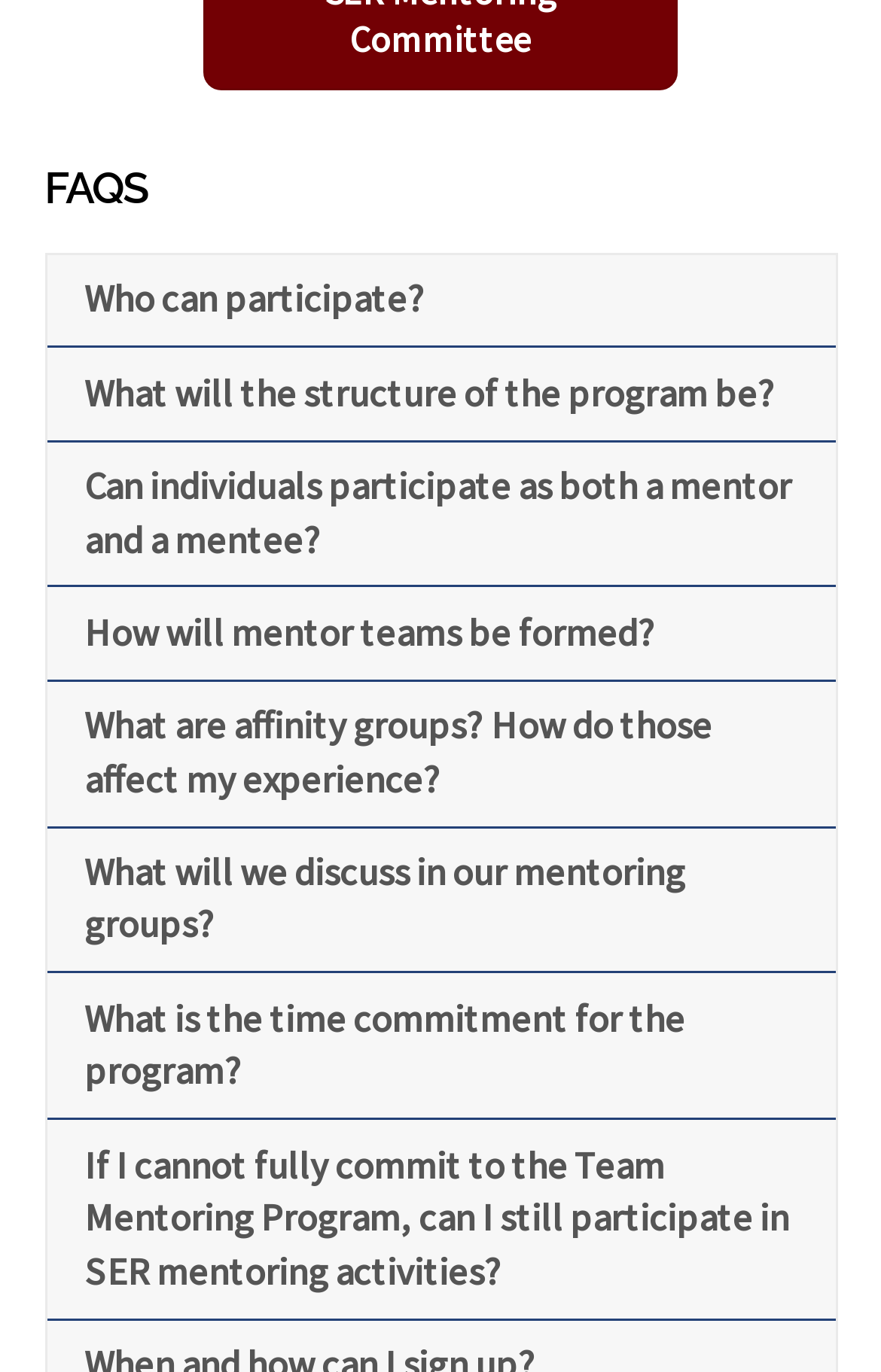Please specify the bounding box coordinates of the clickable region necessary for completing the following instruction: "Learn about the program structure". The coordinates must consist of four float numbers between 0 and 1, i.e., [left, top, right, bottom].

[0.053, 0.254, 0.923, 0.32]